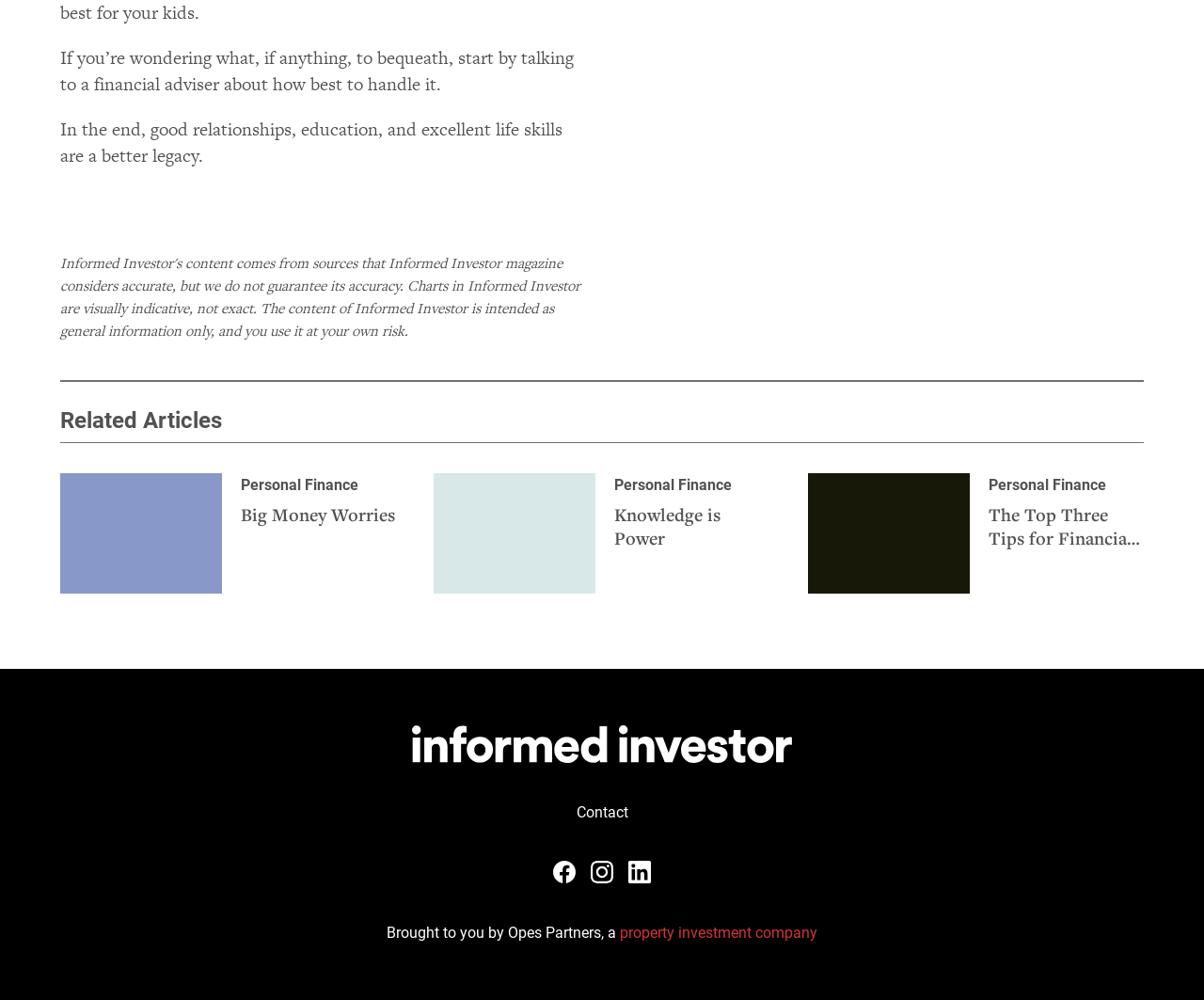Can you pinpoint the bounding box coordinates for the clickable element required for this instruction: "View writer's profile"? The coordinates should be four float numbers between 0 and 1, i.e., [left, top, right, bottom].

None